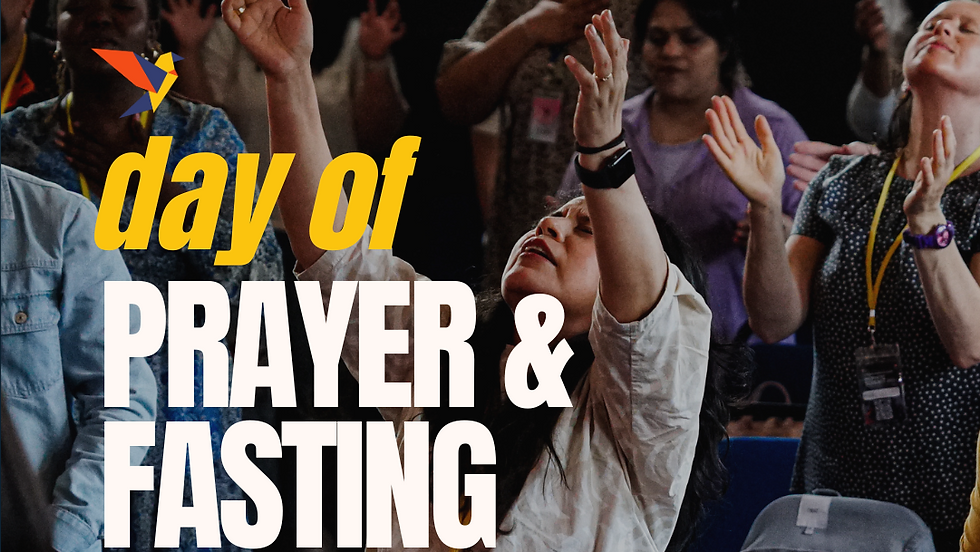What is the date of the event?
Could you please answer the question thoroughly and with as much detail as possible?

The date of the event can be found in the caption, which specifies that the event took place on November 11, 2023.